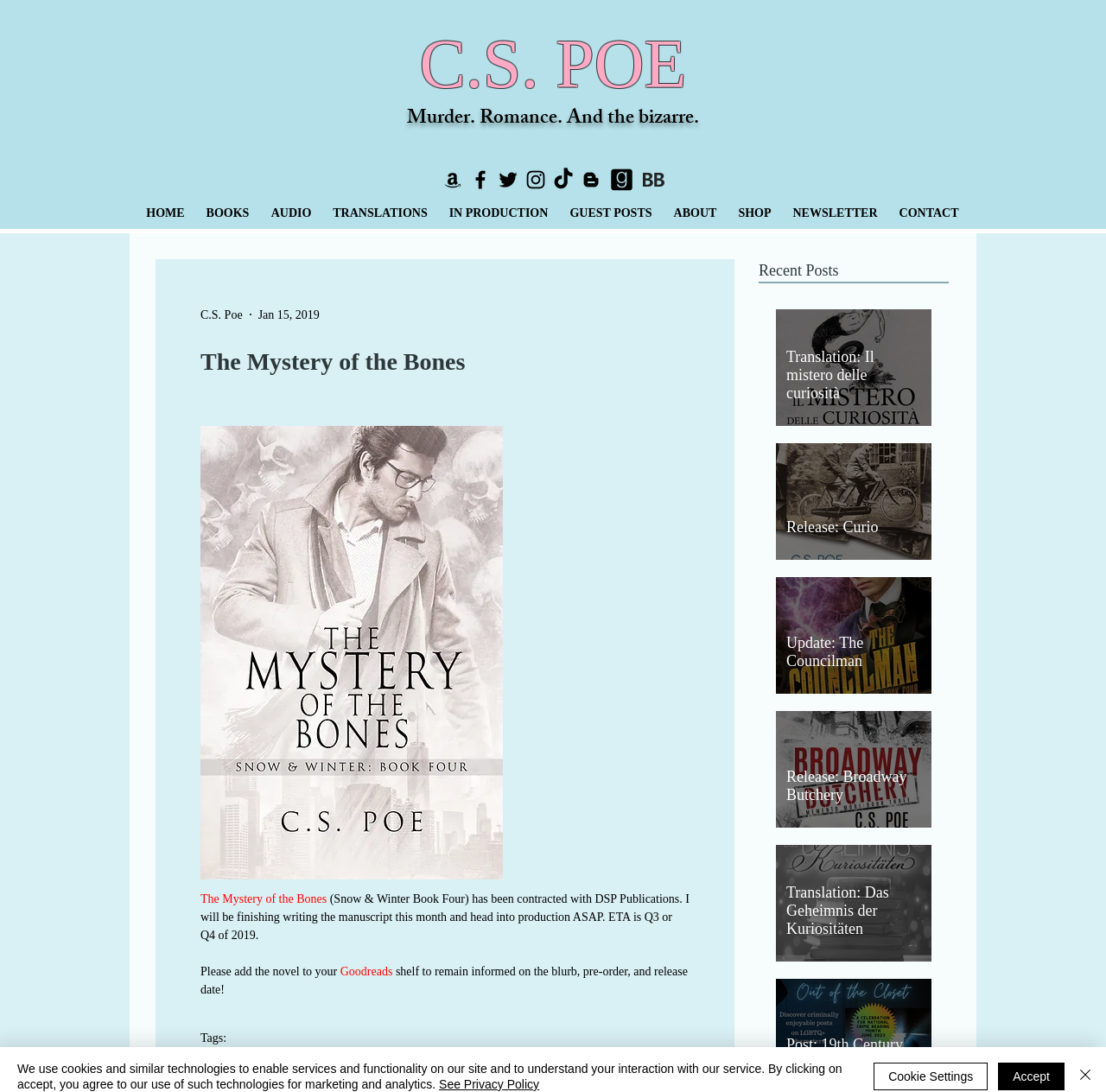Identify the bounding box coordinates of the section that should be clicked to achieve the task described: "Click on the NEWSLETTER link".

[0.707, 0.184, 0.803, 0.206]